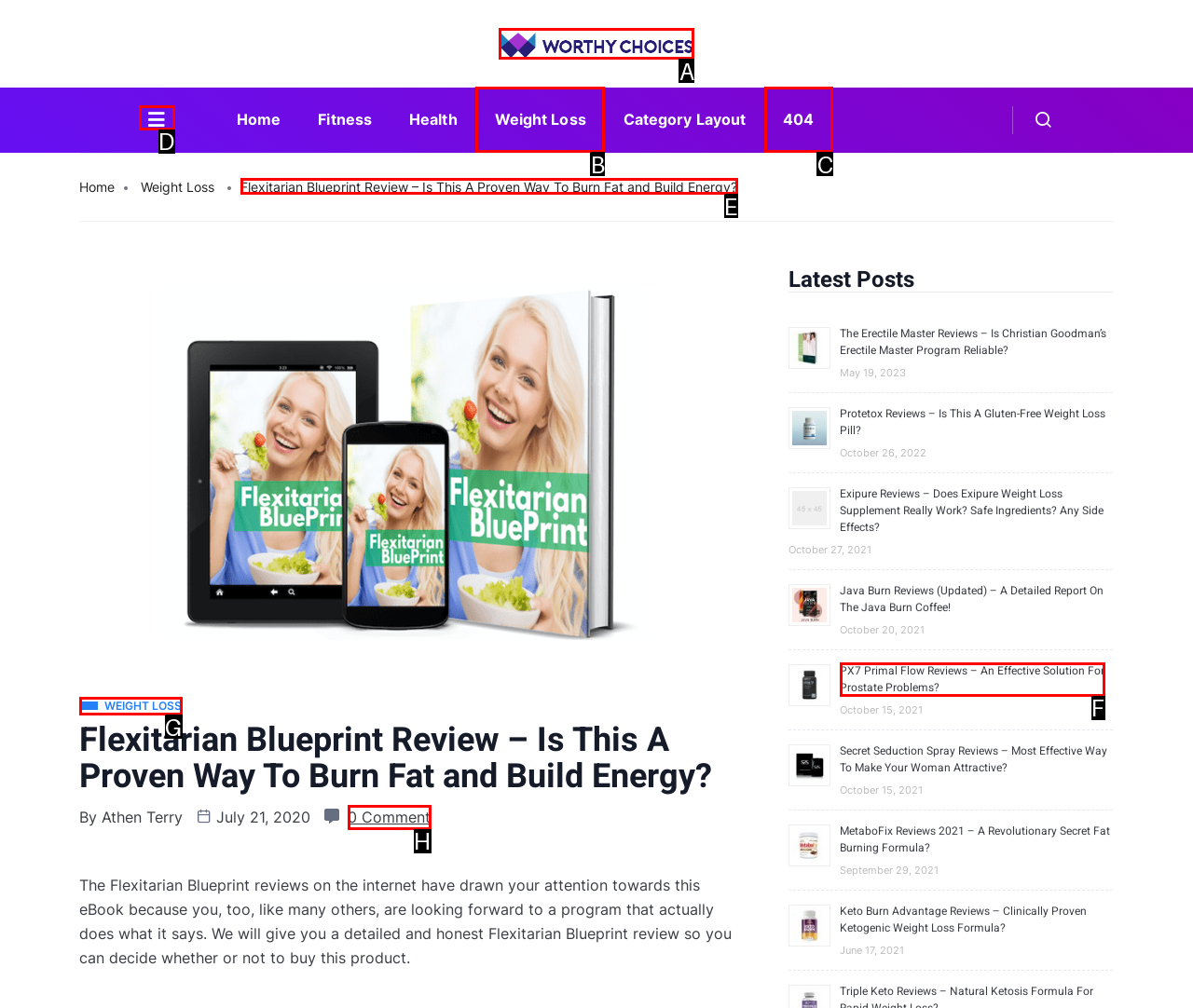Identify the letter of the UI element you need to select to accomplish the task: Read the 'Flexitarian Blueprint Review'.
Respond with the option's letter from the given choices directly.

E